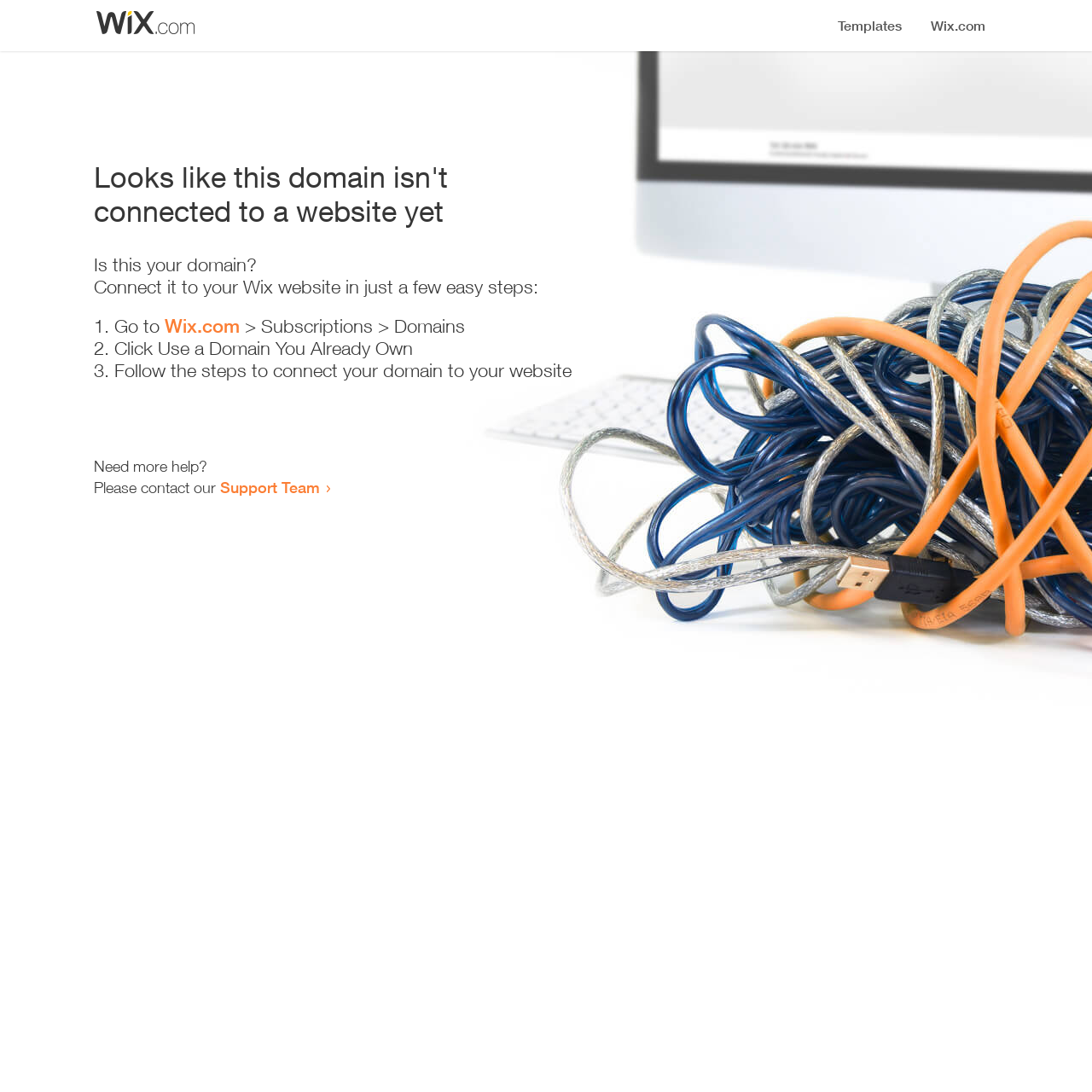Please analyze the image and give a detailed answer to the question:
What is the purpose of this webpage?

Based on the content of the webpage, it appears to be a guide for connecting a domain to a Wix website. The webpage provides step-by-step instructions and links to relevant resources, indicating that its purpose is to assist users in connecting their domains to their Wix websites.